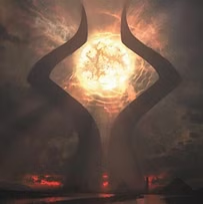Please answer the following question using a single word or phrase: 
What is the likely connection of the image?

Magic: The Gathering